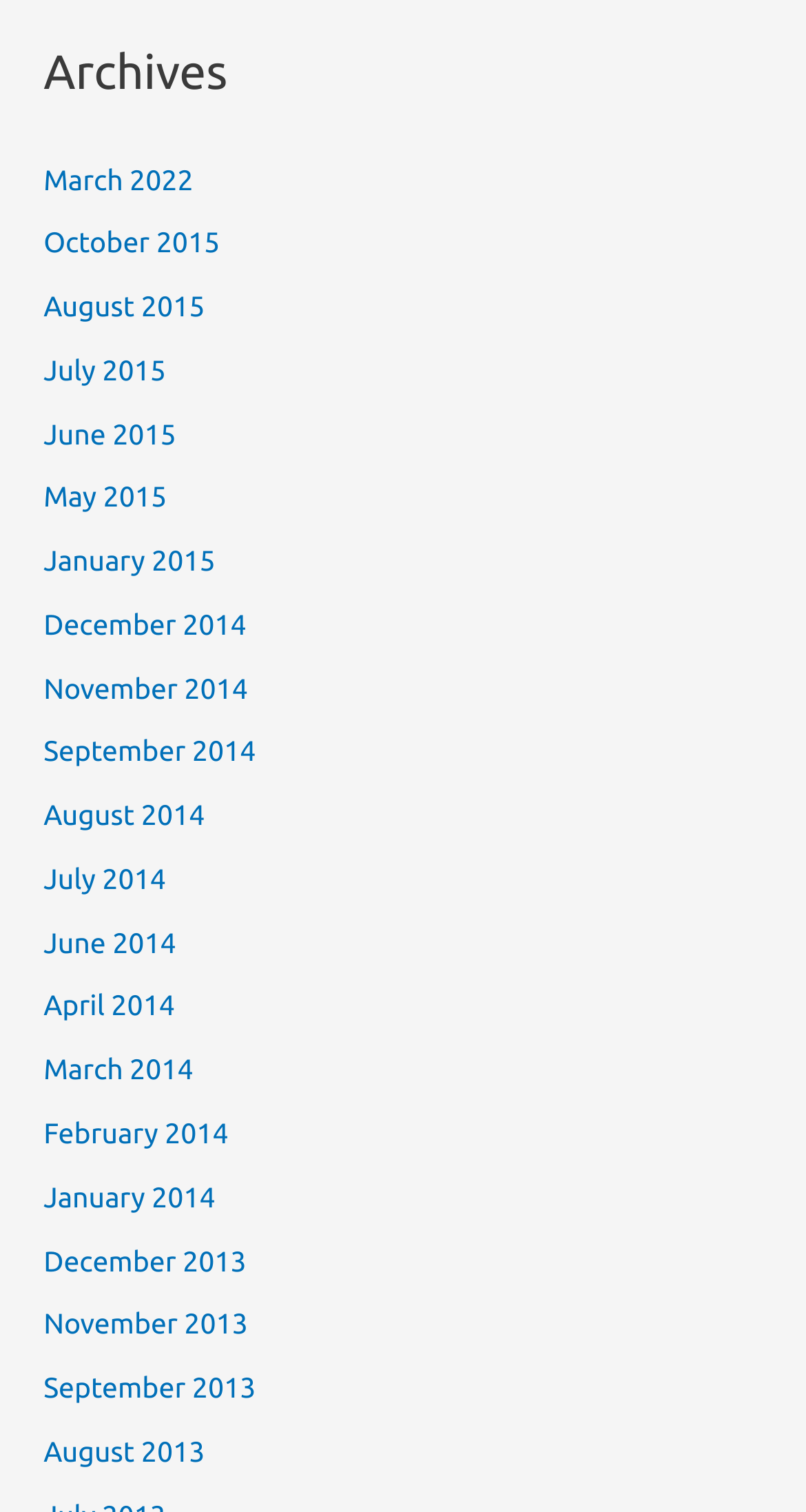Please identify the bounding box coordinates of the element's region that I should click in order to complete the following instruction: "view archives for January 2014". The bounding box coordinates consist of four float numbers between 0 and 1, i.e., [left, top, right, bottom].

[0.054, 0.78, 0.267, 0.802]